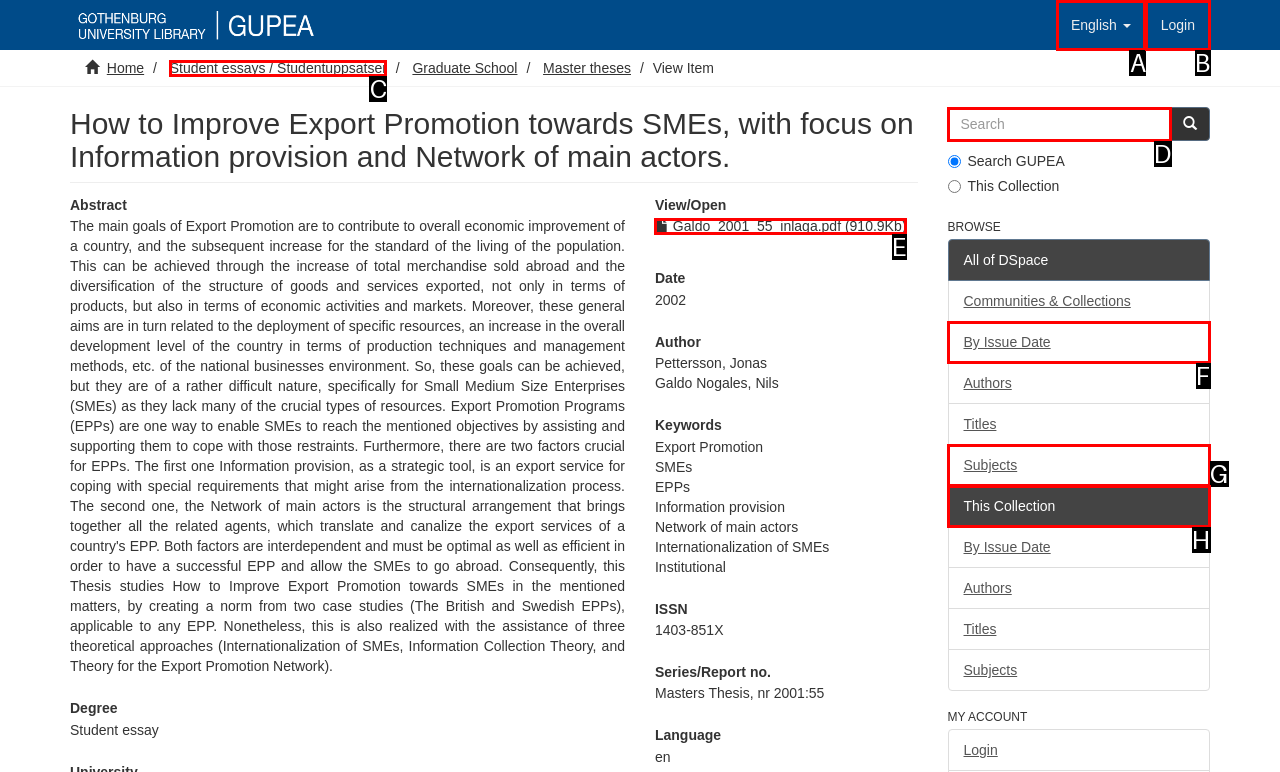What letter corresponds to the UI element to complete this task: Switch to English language
Answer directly with the letter.

A